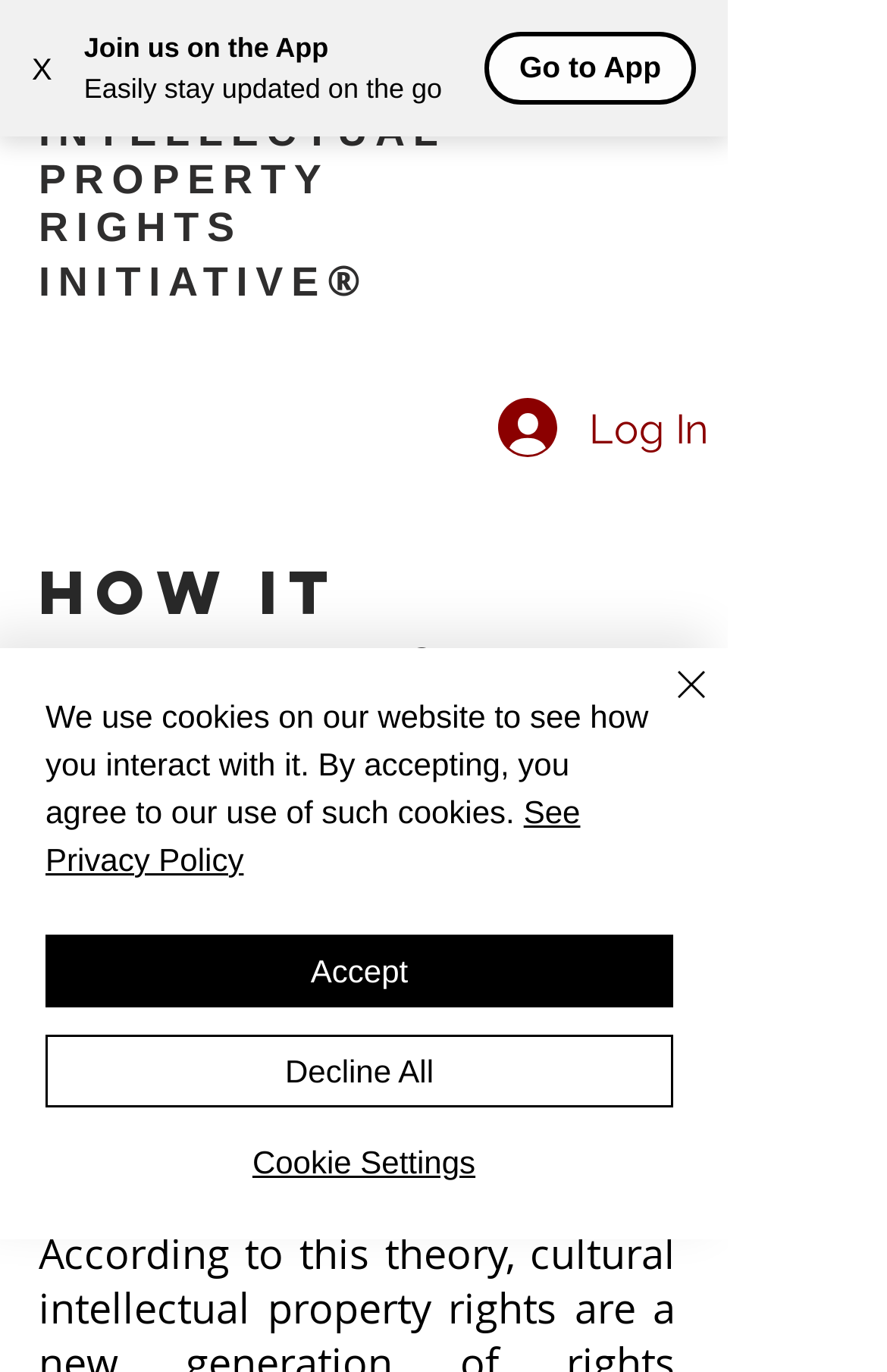What is the purpose of the button with an 'X'?
Please utilize the information in the image to give a detailed response to the question.

The button with an 'X' is likely used to close something, possibly a popup or a notification, as it is a common convention in web design to use an 'X' button for closing purposes.